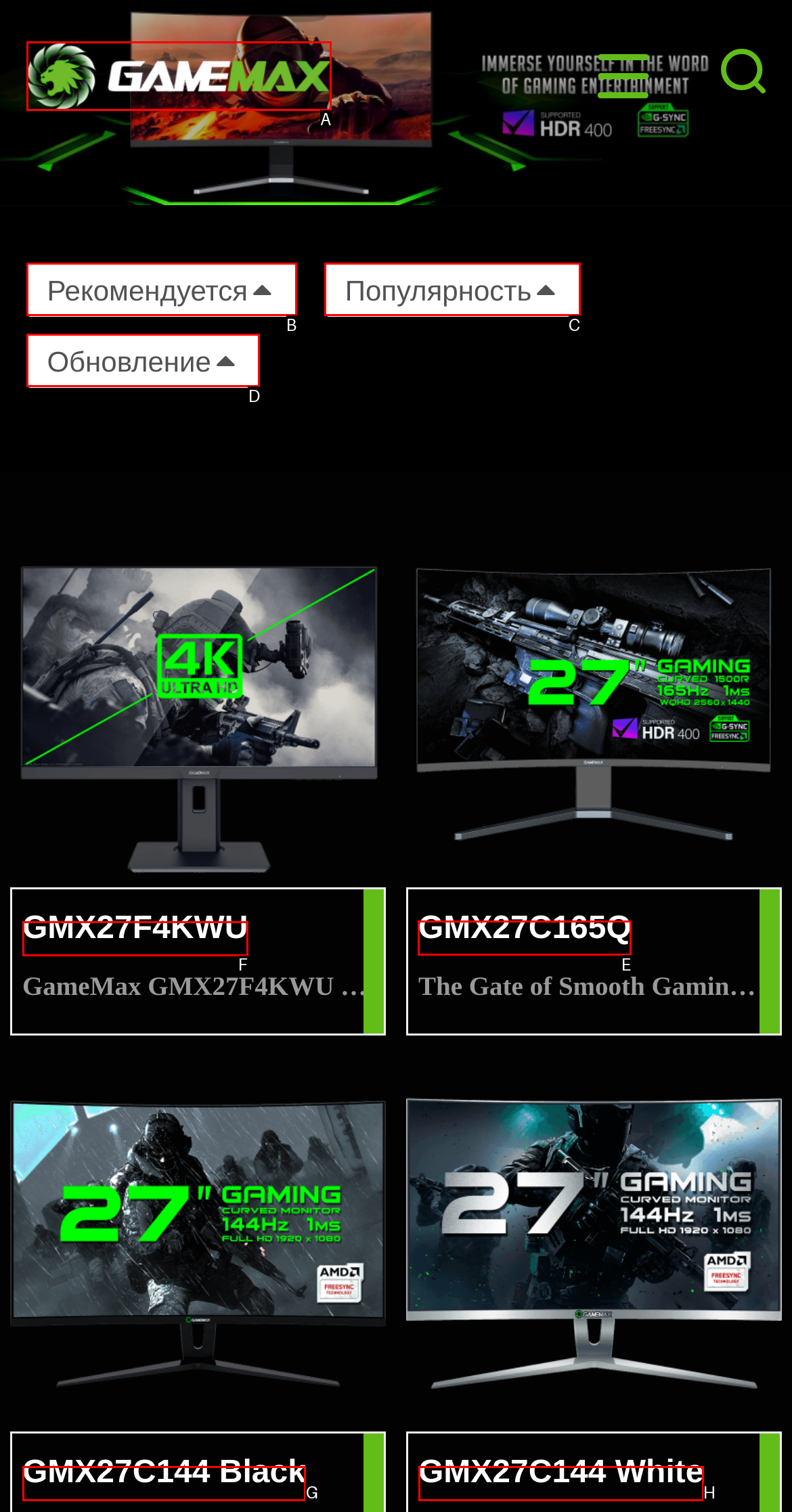Tell me which one HTML element I should click to complete the following task: Search all jobs
Answer with the option's letter from the given choices directly.

None